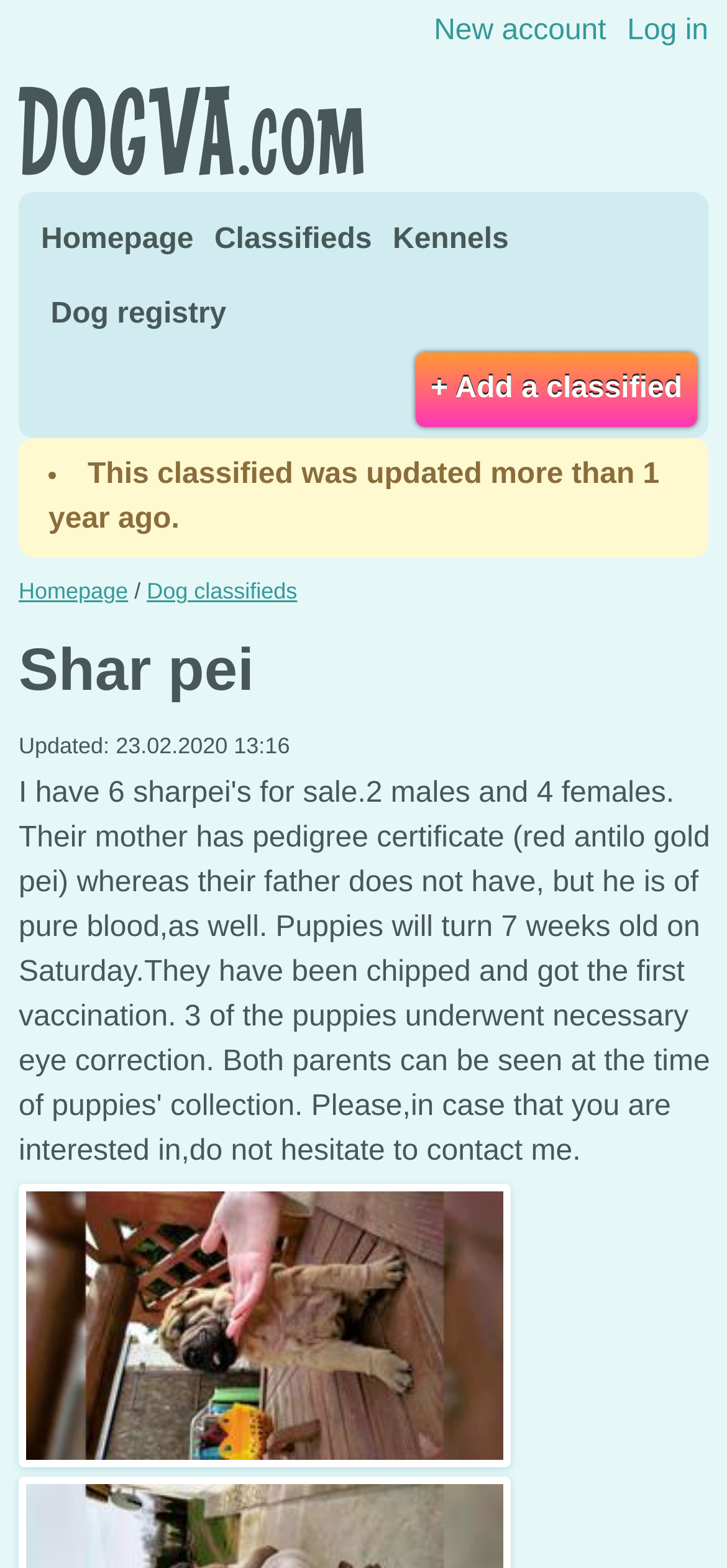Describe all the key features of the webpage in detail.

This webpage is about a classified ad for Shar Pei dogs for sale. At the top left corner, there is a link to skip to the content. On the top right corner, there are links to create a new account and log in. Below these links, there is a group of elements with a heading that reads "Dogva.com", which is also a link.

The main navigation menu is located below the Dogva.com heading, with links to the homepage, classifieds, kennels, and dog registry. On the right side of the navigation menu, there is a link to add a classified ad.

The main content of the webpage is a classified ad for Shar Pei dogs. There is a list marker and a text that indicates the ad was updated more than a year ago. Below this, there is a breadcrumb navigation with links to the homepage and dog classifieds.

The main heading of the classified ad reads "Shar pei" and is located at the top center of the content area. Below the heading, there is a text that reads "Updated:" followed by a timestamp of "23.02.2020 13:16". On the right side of the content area, there is a large image of a Shar Pei dog.

The meta description mentions that the ad is for 6 Shar Pei dogs for sale, with 2 males and 4 females, and provides information about their parents' pedigree.